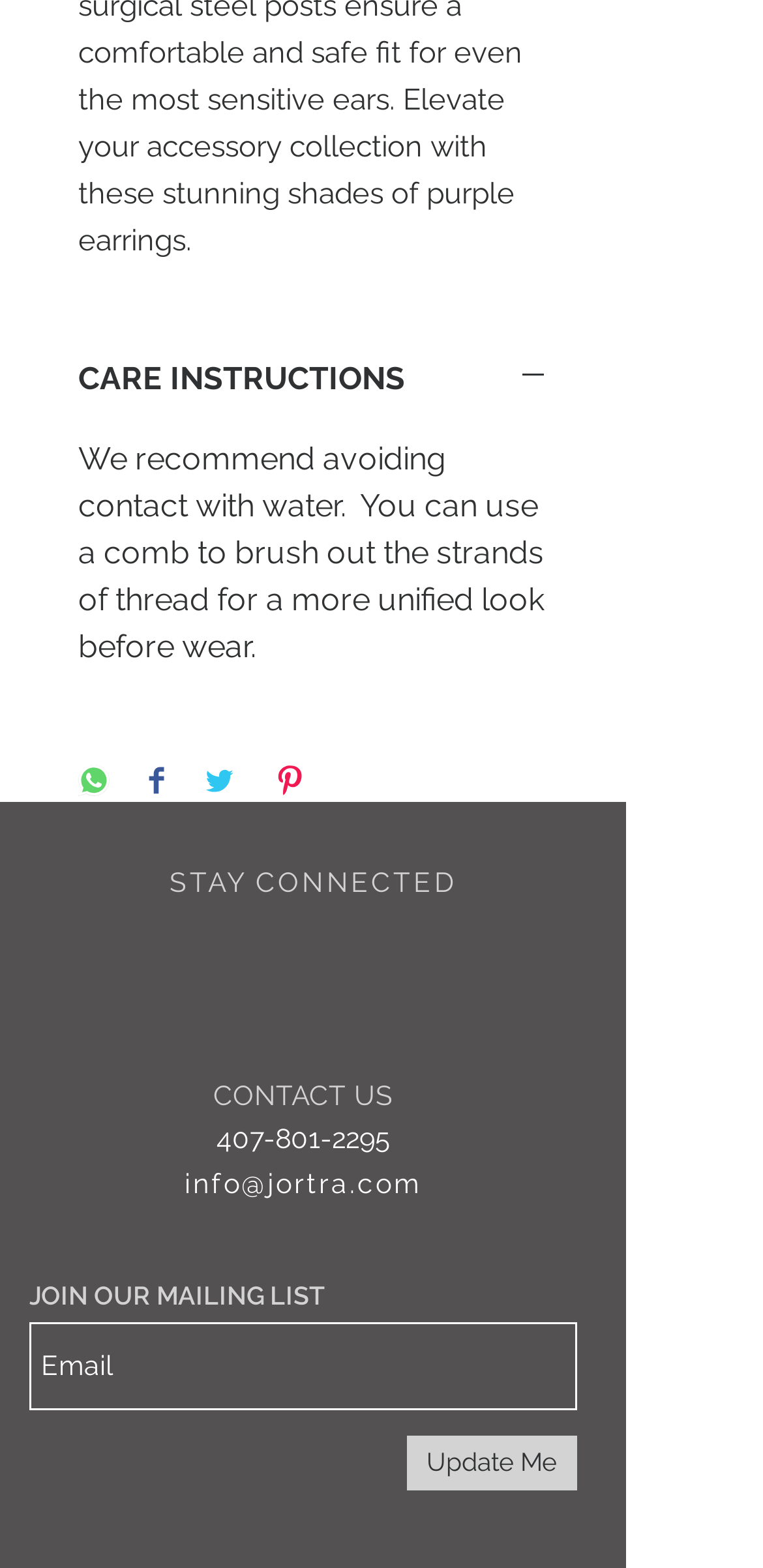Determine the bounding box coordinates for the element that should be clicked to follow this instruction: "Enter email". The coordinates should be given as four float numbers between 0 and 1, in the format [left, top, right, bottom].

[0.038, 0.843, 0.756, 0.899]